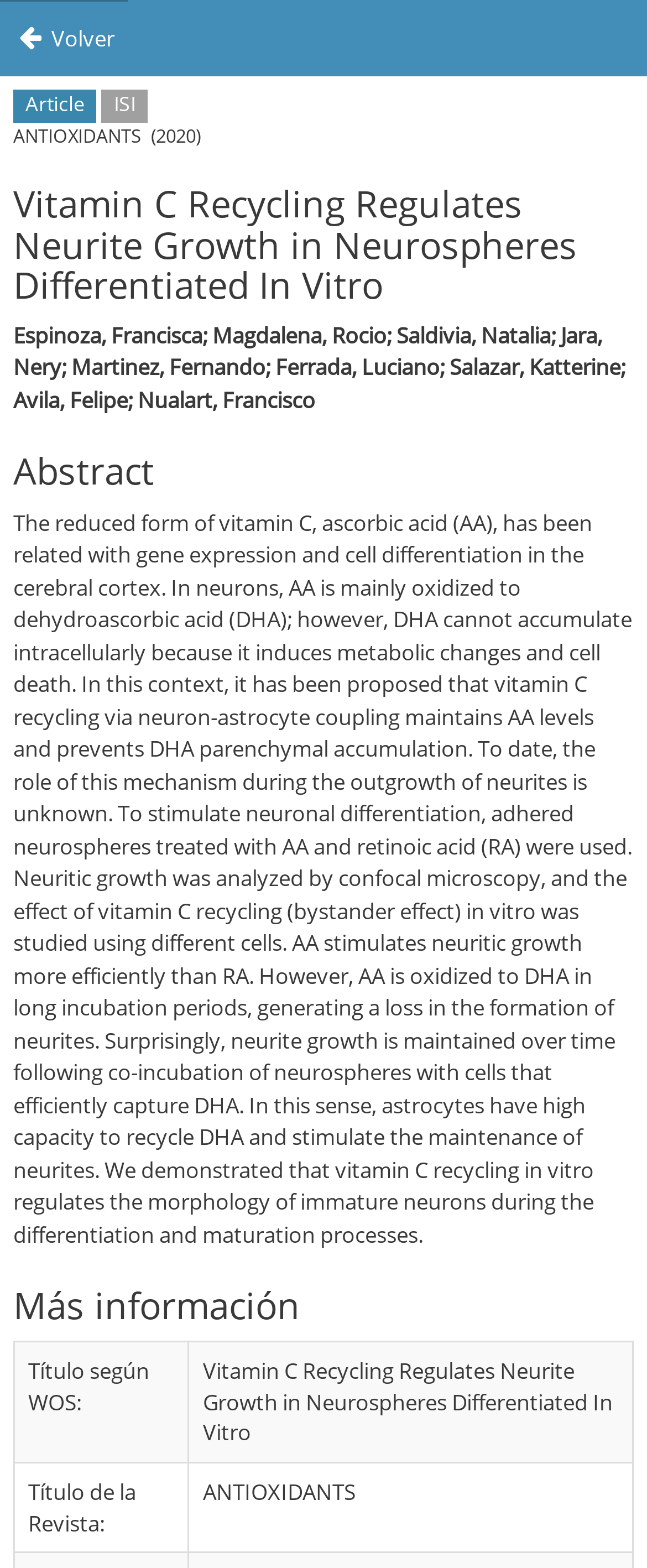Use one word or a short phrase to answer the question provided: 
What is the name of the journal?

ANTIOXIDANTS